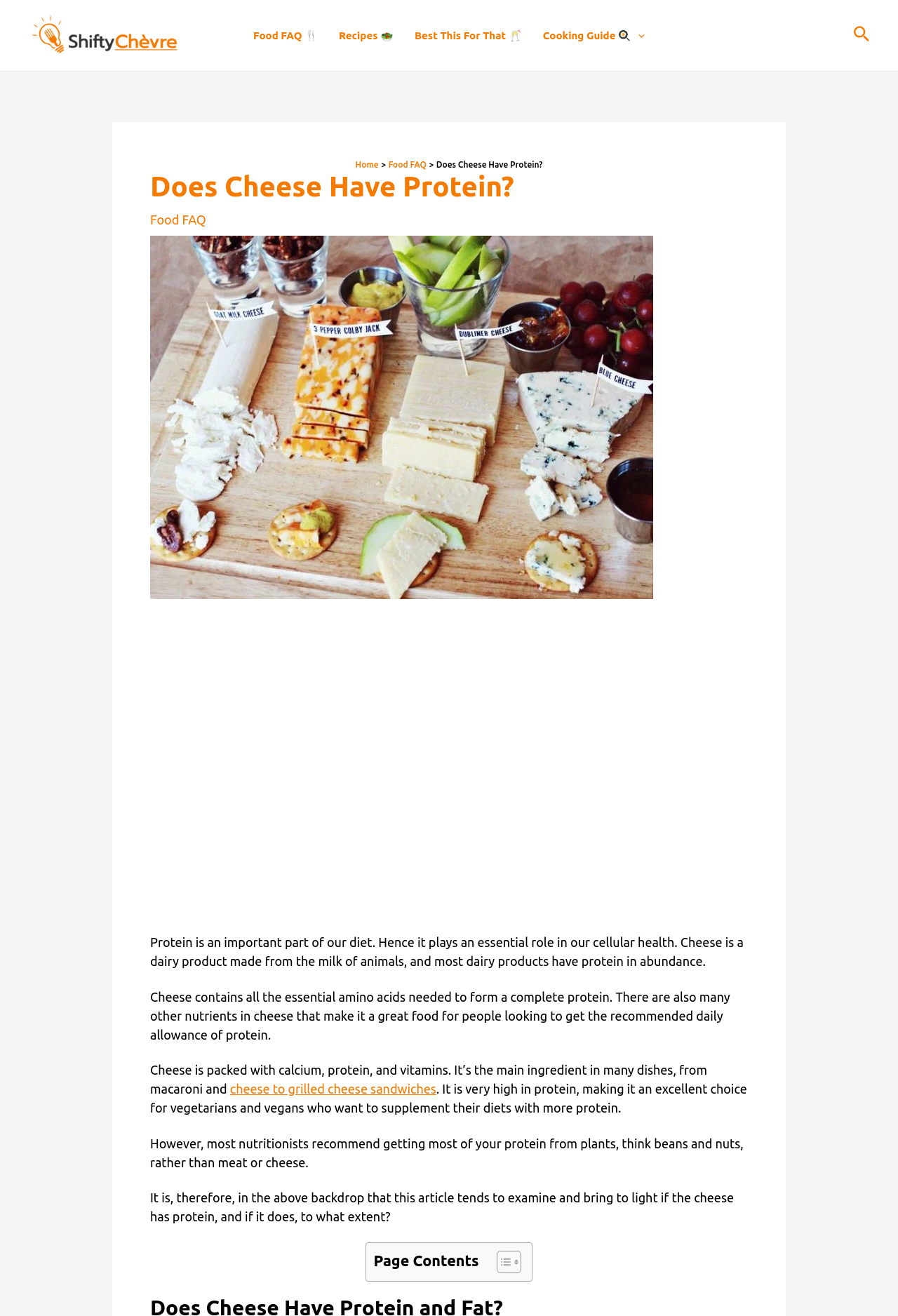Determine the bounding box coordinates of the section to be clicked to follow the instruction: "Search for something". The coordinates should be given as four float numbers between 0 and 1, formatted as [left, top, right, bottom].

None